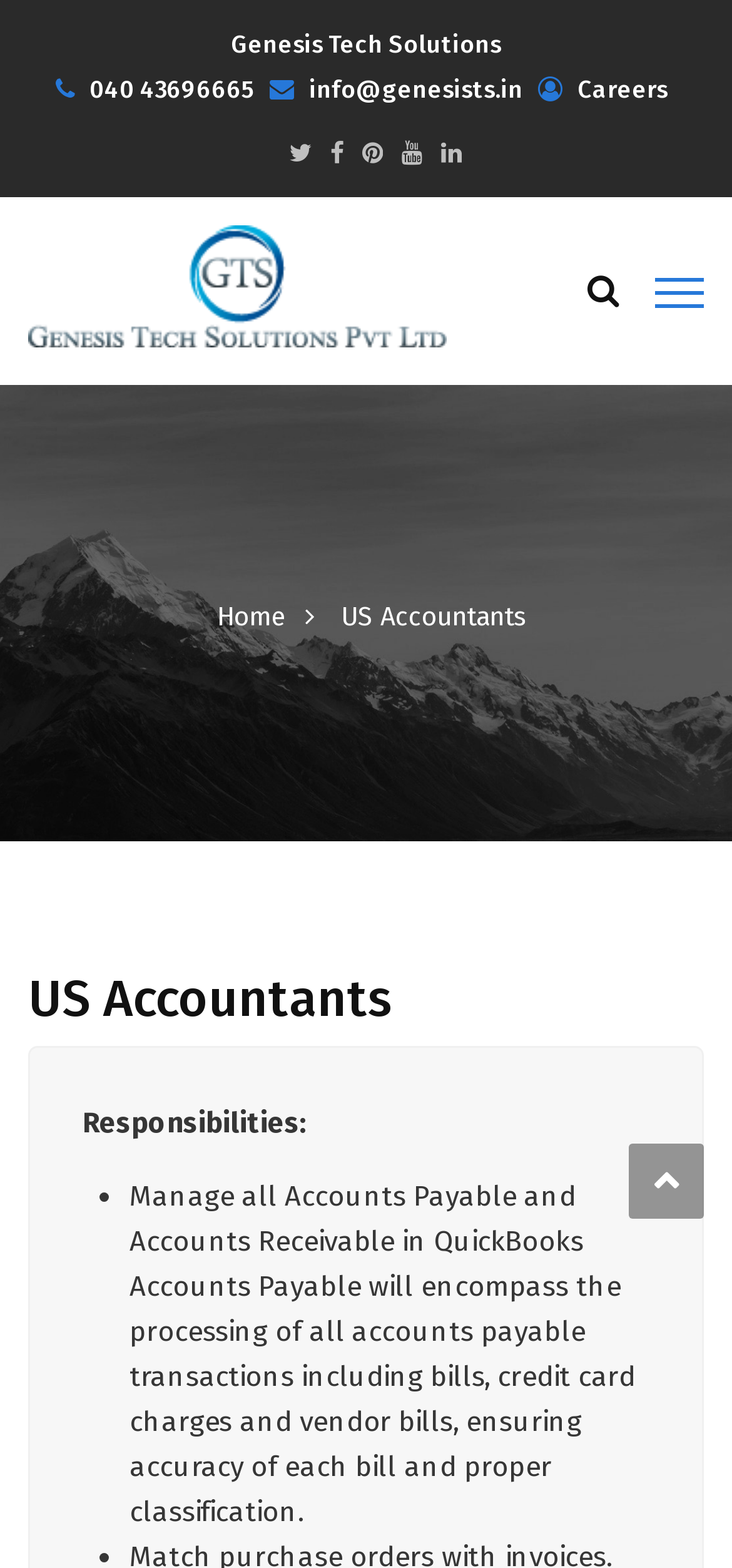Please provide a comprehensive response to the question below by analyzing the image: 
What is the company name?

I found the company name by looking at the top section of the webpage, where there is a link element with the text 'Genesis Tech Solutions Pvt.Ltd'. This text appears to be the company name.